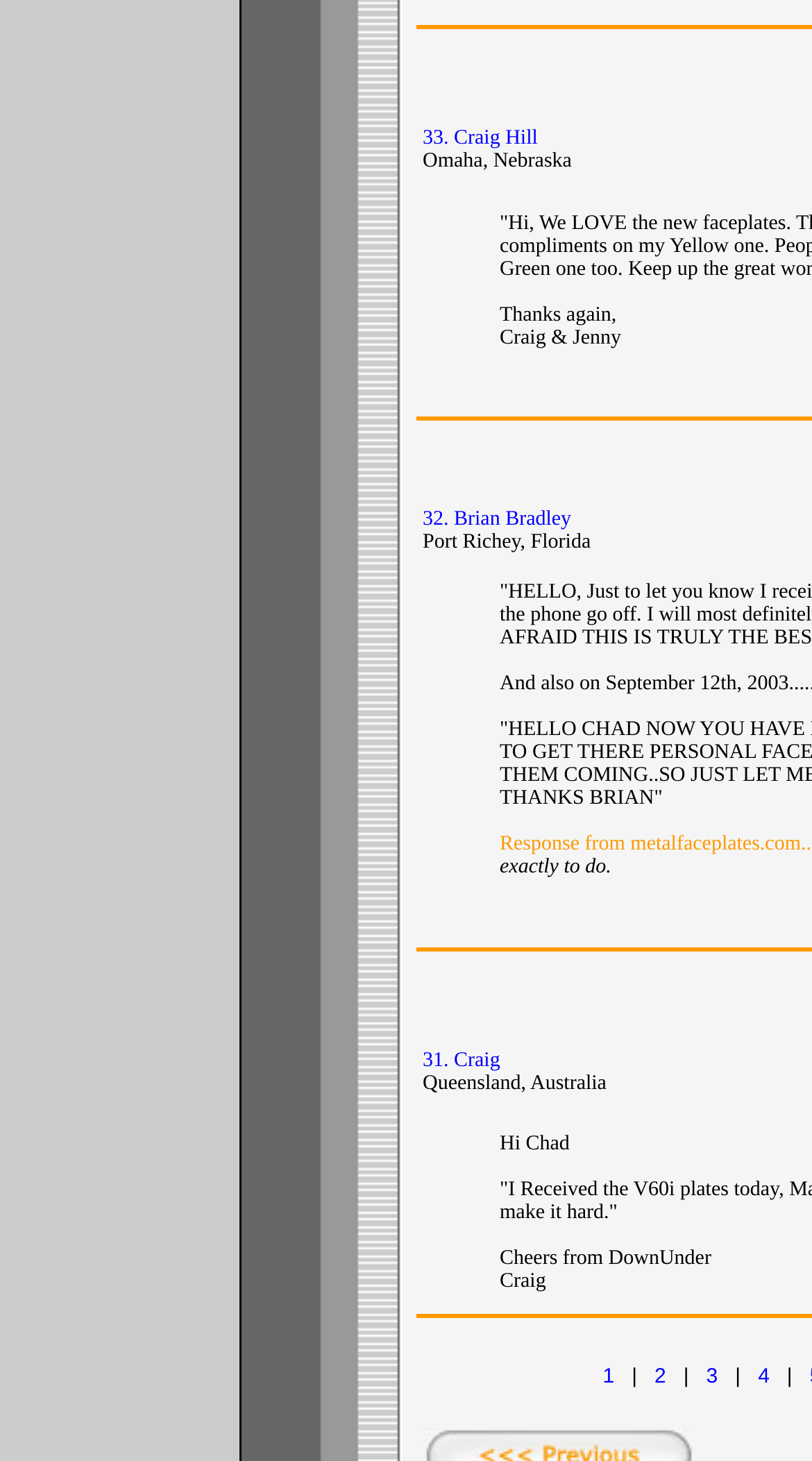Find the bounding box coordinates of the clickable region needed to perform the following instruction: "View the profile of Craig Hill". The coordinates should be provided as four float numbers between 0 and 1, i.e., [left, top, right, bottom].

[0.559, 0.087, 0.662, 0.103]